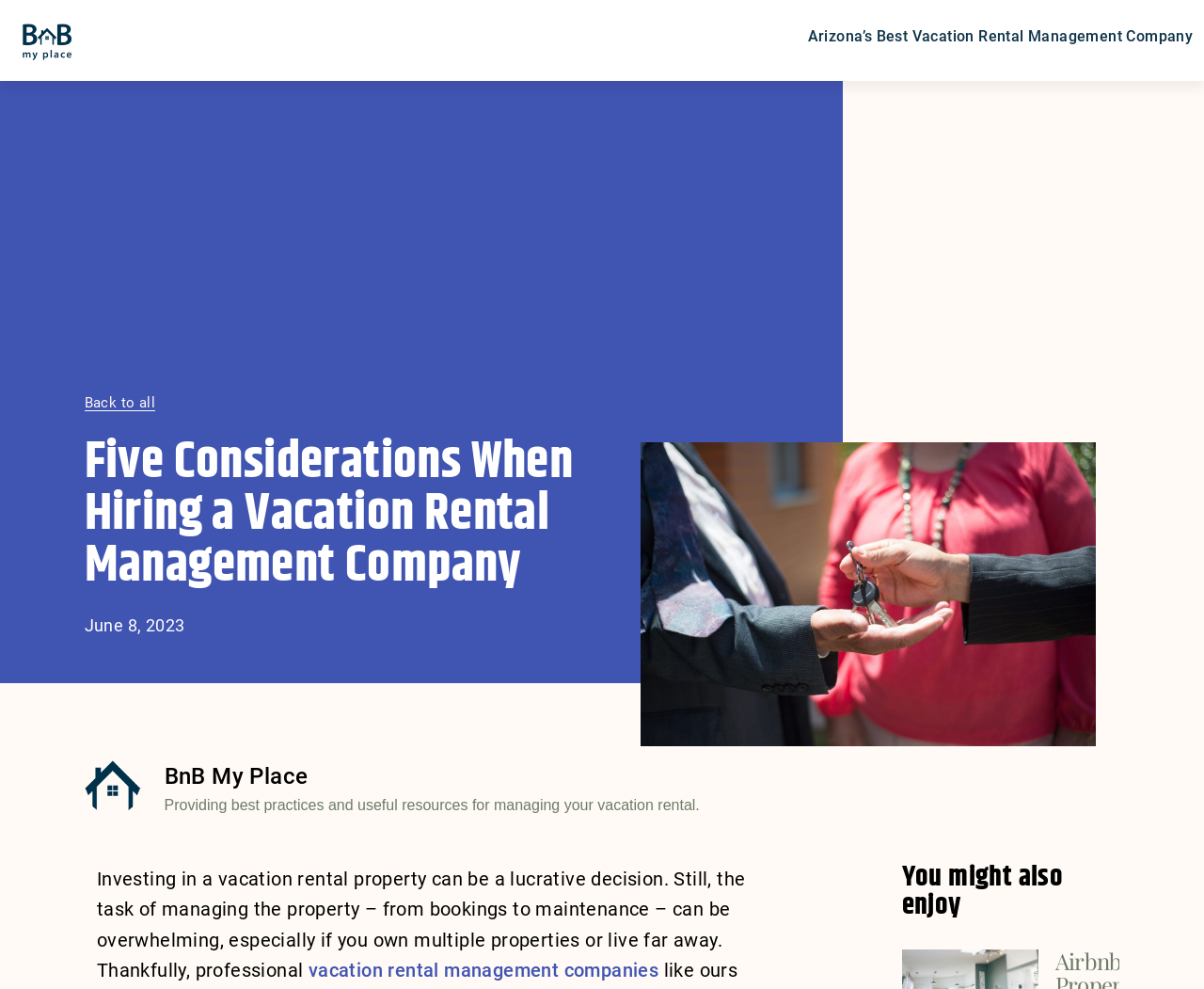Answer succinctly with a single word or phrase:
What is the topic of the article?

hiring a vacation rental management company